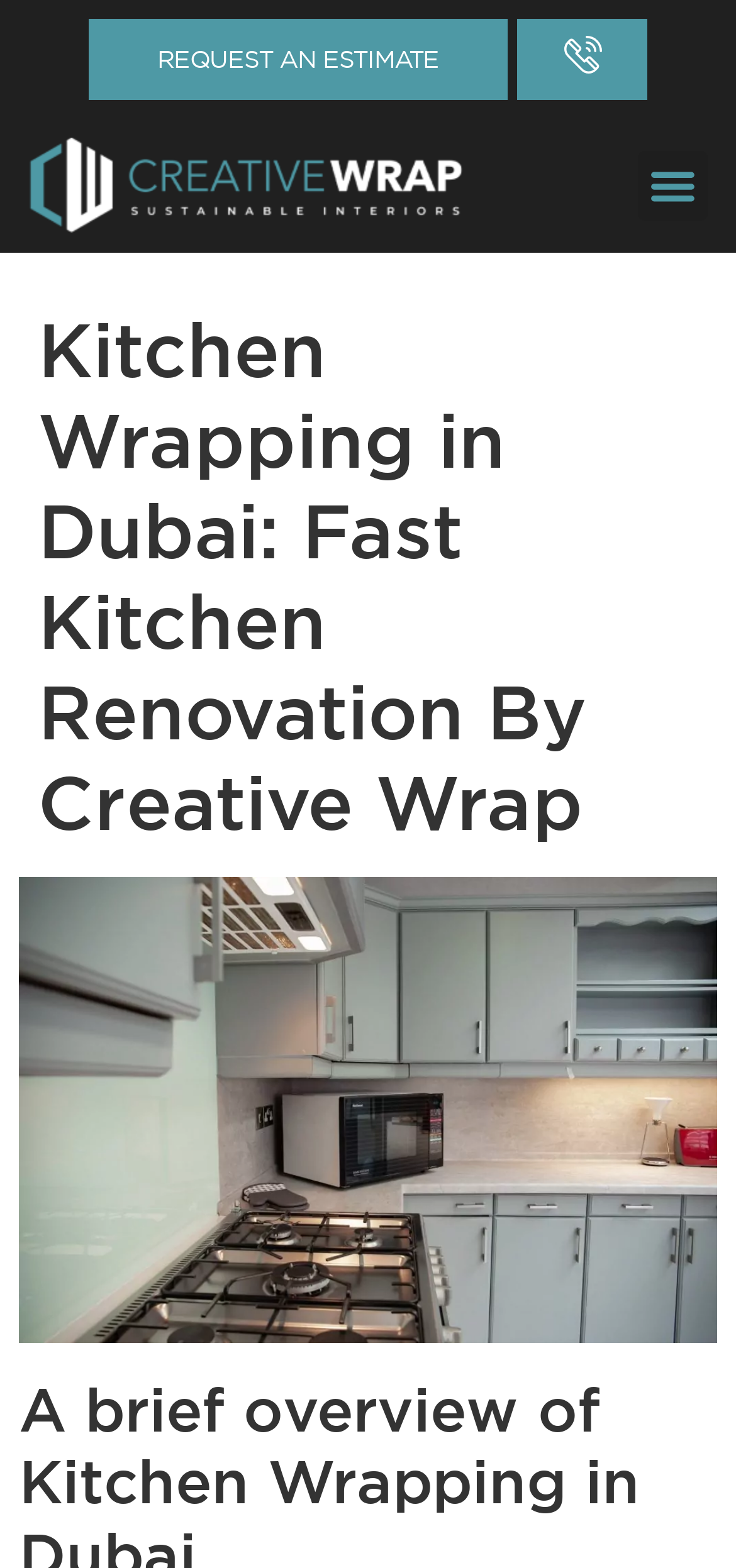Is the menu toggle button expanded?
Answer the question with detailed information derived from the image.

The menu toggle button has an attribute 'expanded: False', which indicates that the menu toggle button is not expanded.